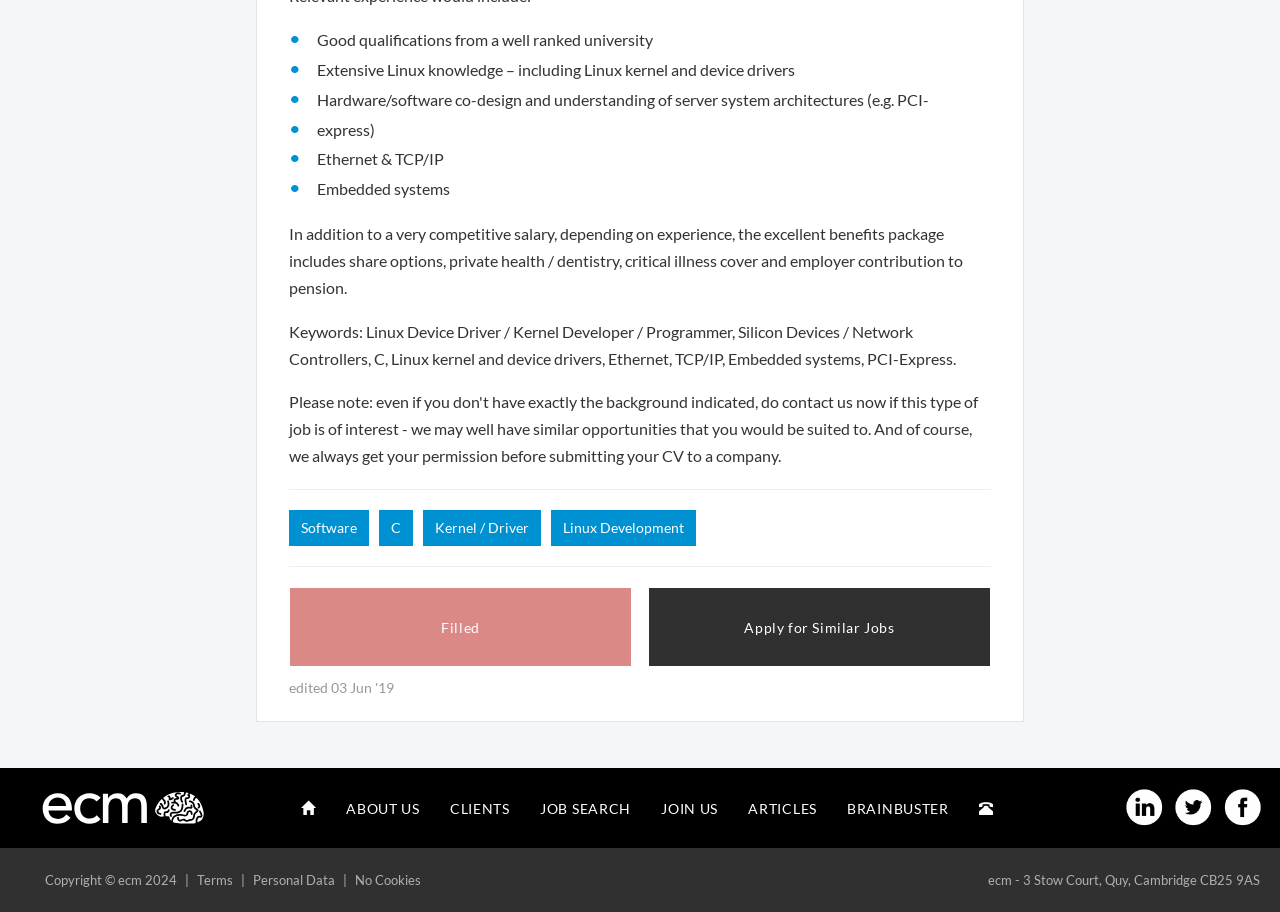Please indicate the bounding box coordinates of the element's region to be clicked to achieve the instruction: "View articles". Provide the coordinates as four float numbers between 0 and 1, i.e., [left, top, right, bottom].

[0.573, 0.86, 0.65, 0.915]